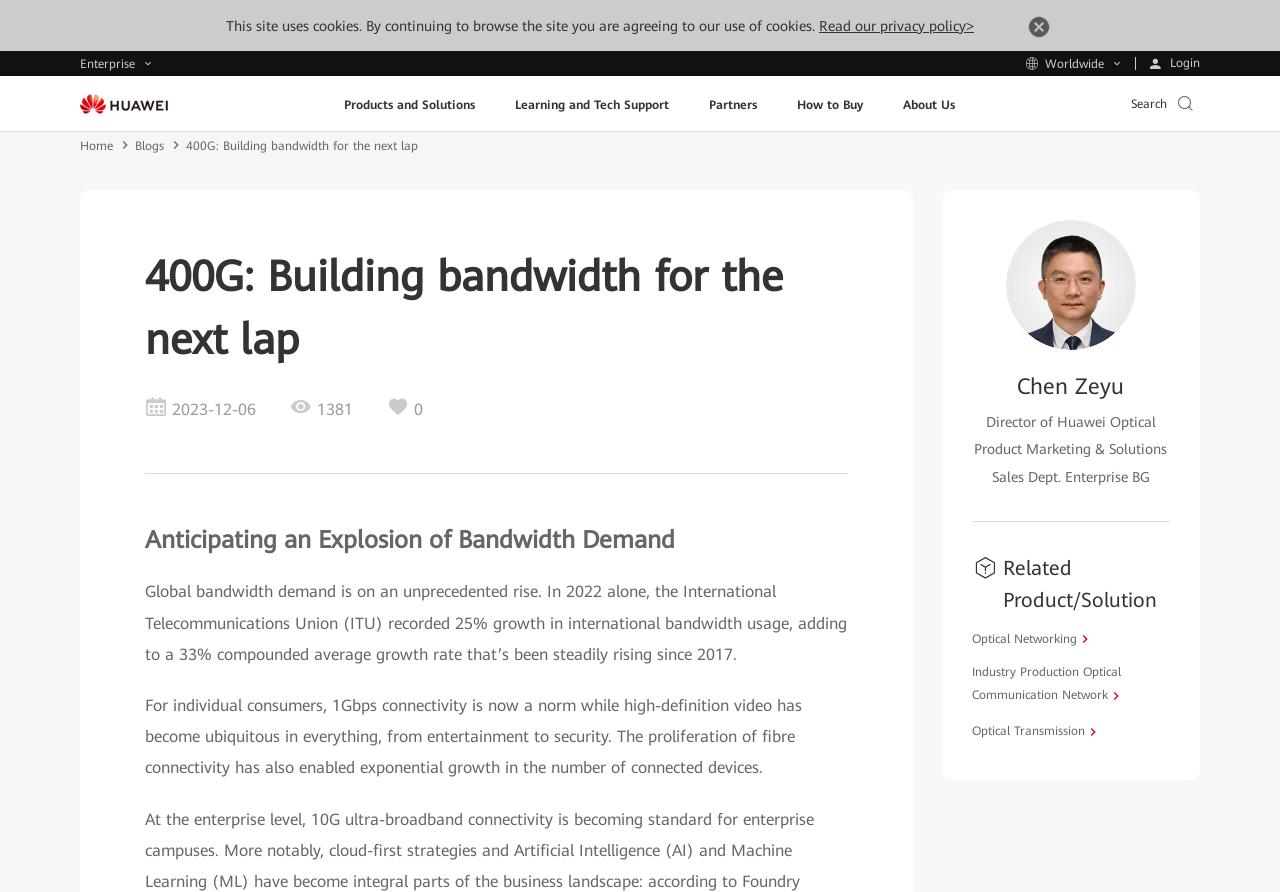Please determine the bounding box coordinates of the area that needs to be clicked to complete this task: 'Read the blog by Chen Zeyu'. The coordinates must be four float numbers between 0 and 1, formatted as [left, top, right, bottom].

[0.759, 0.247, 0.914, 0.551]